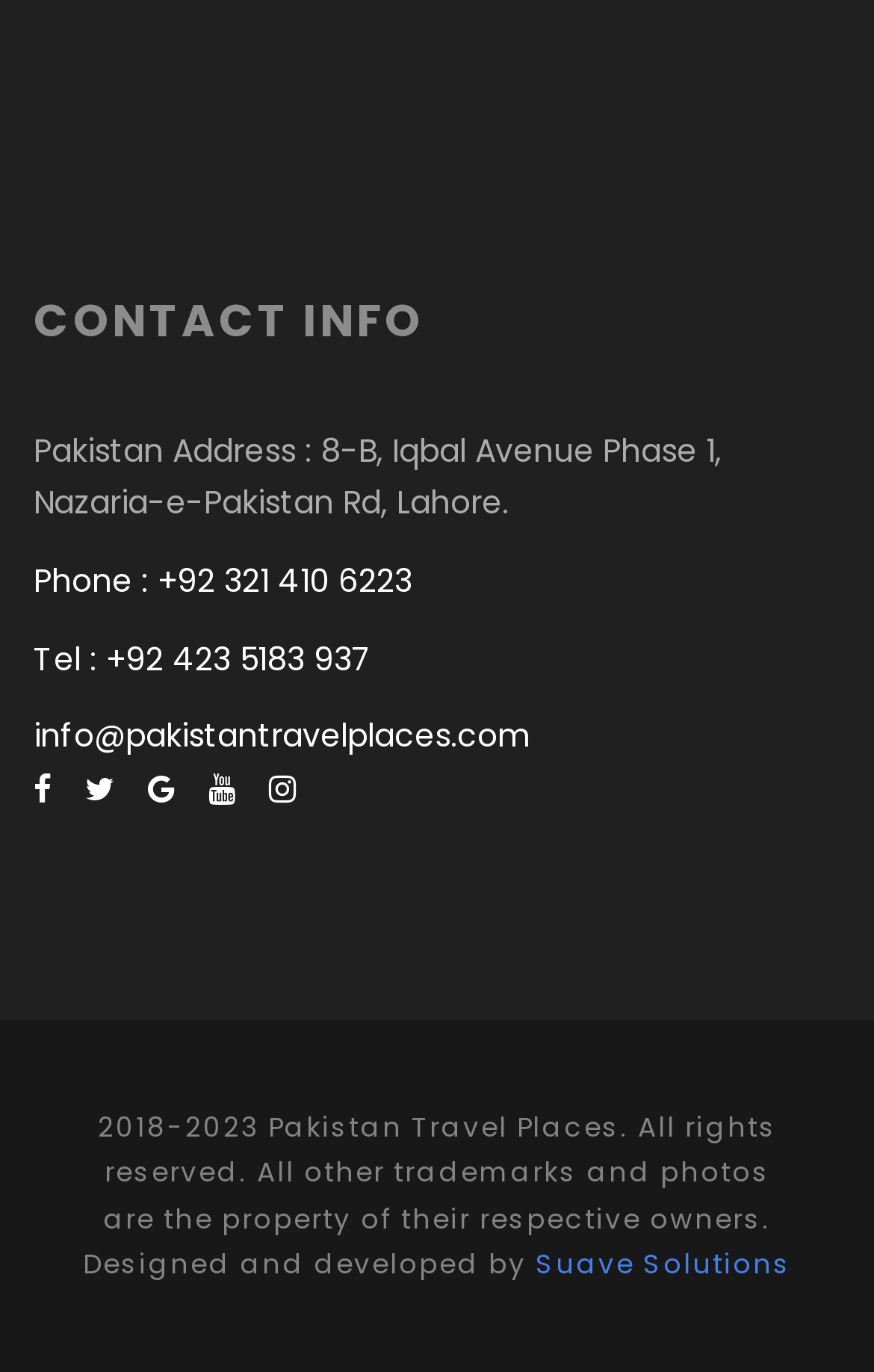Identify the bounding box coordinates for the UI element described by the following text: "Suave Solutions". Provide the coordinates as four float numbers between 0 and 1, in the format [left, top, right, bottom].

[0.613, 0.907, 0.905, 0.935]